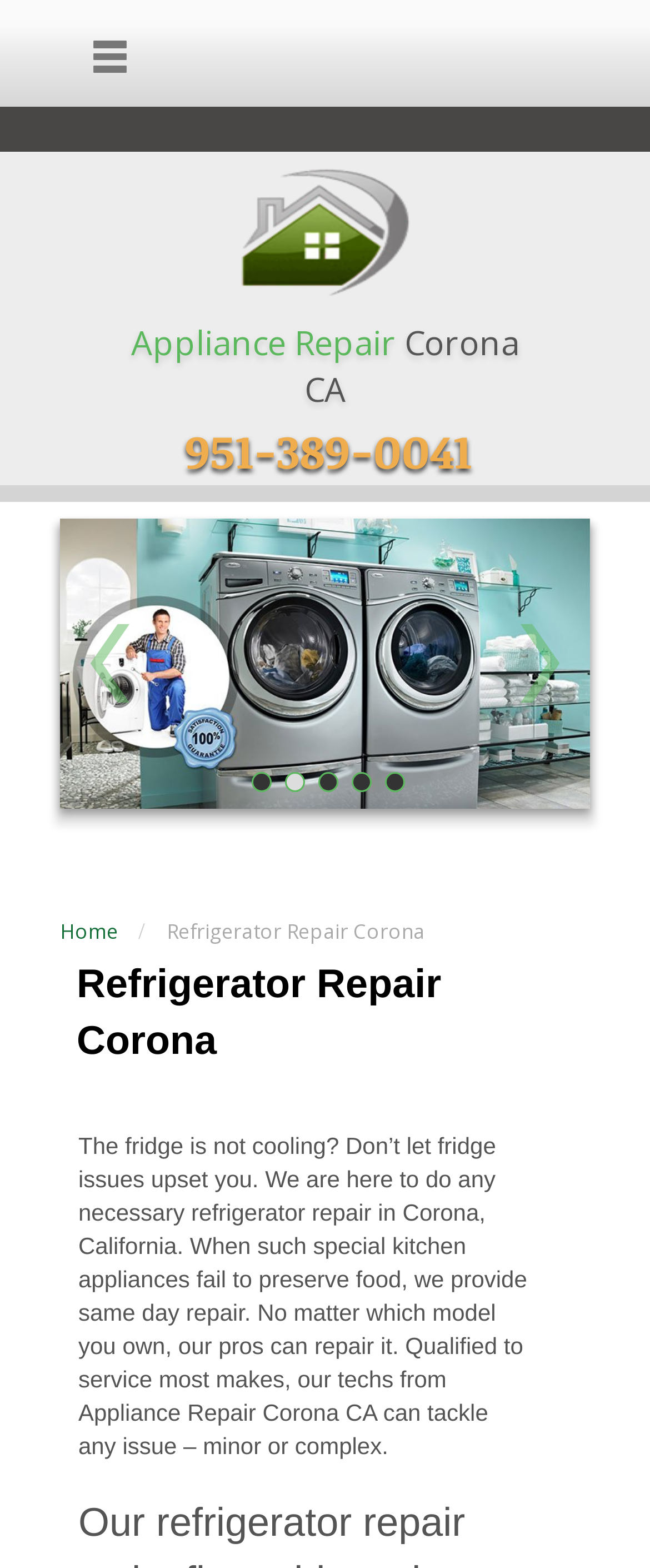Respond to the question with just a single word or phrase: 
What types of refrigerators can the service repair?

Most makes and models